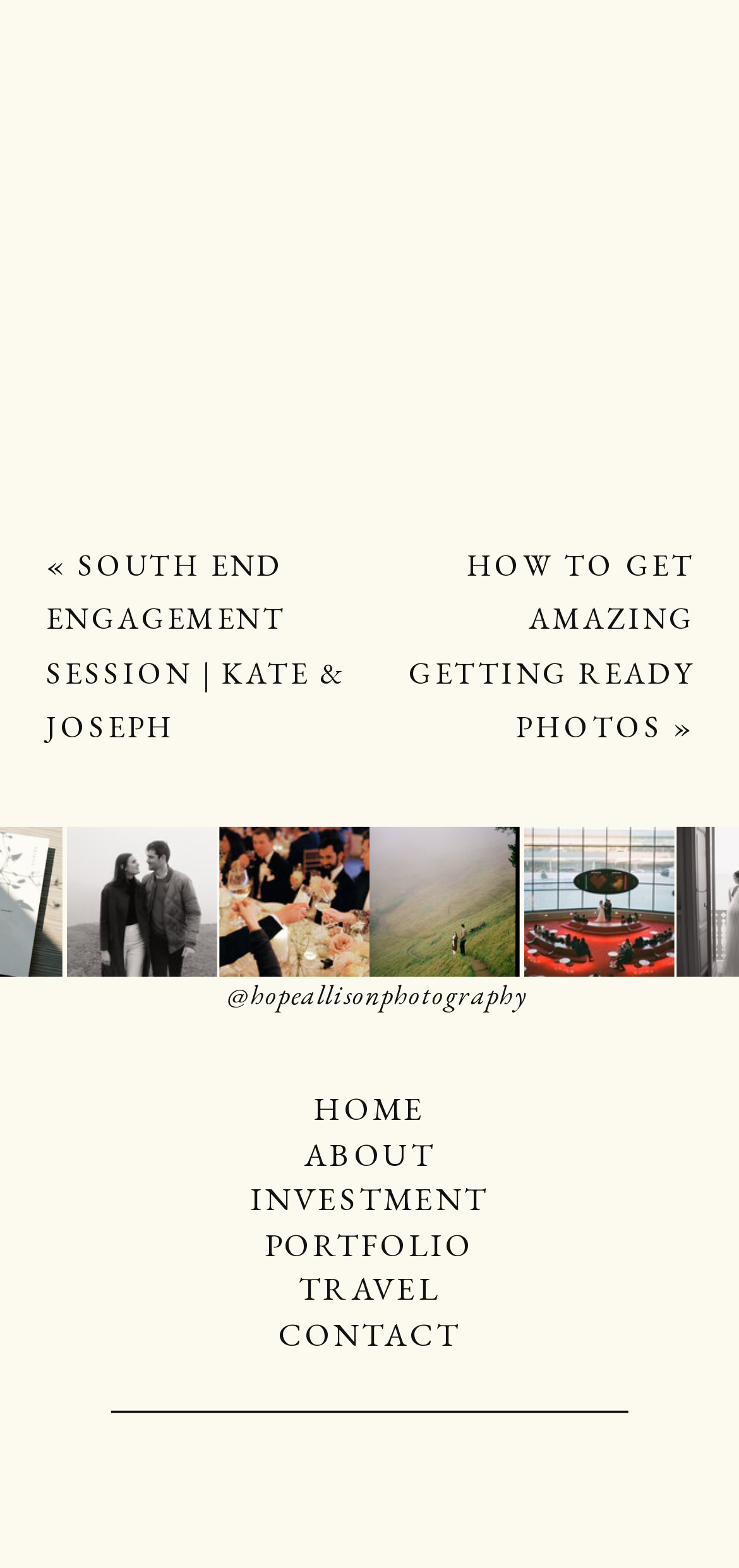How many navigation links are there?
Please answer the question with as much detail as possible using the screenshot.

There are six navigation links at the bottom of the webpage, which are 'HOME', 'ABOUT', 'INVESTMENT', 'PORTFOLIO', 'TRAVEL', and 'CONTACT'.